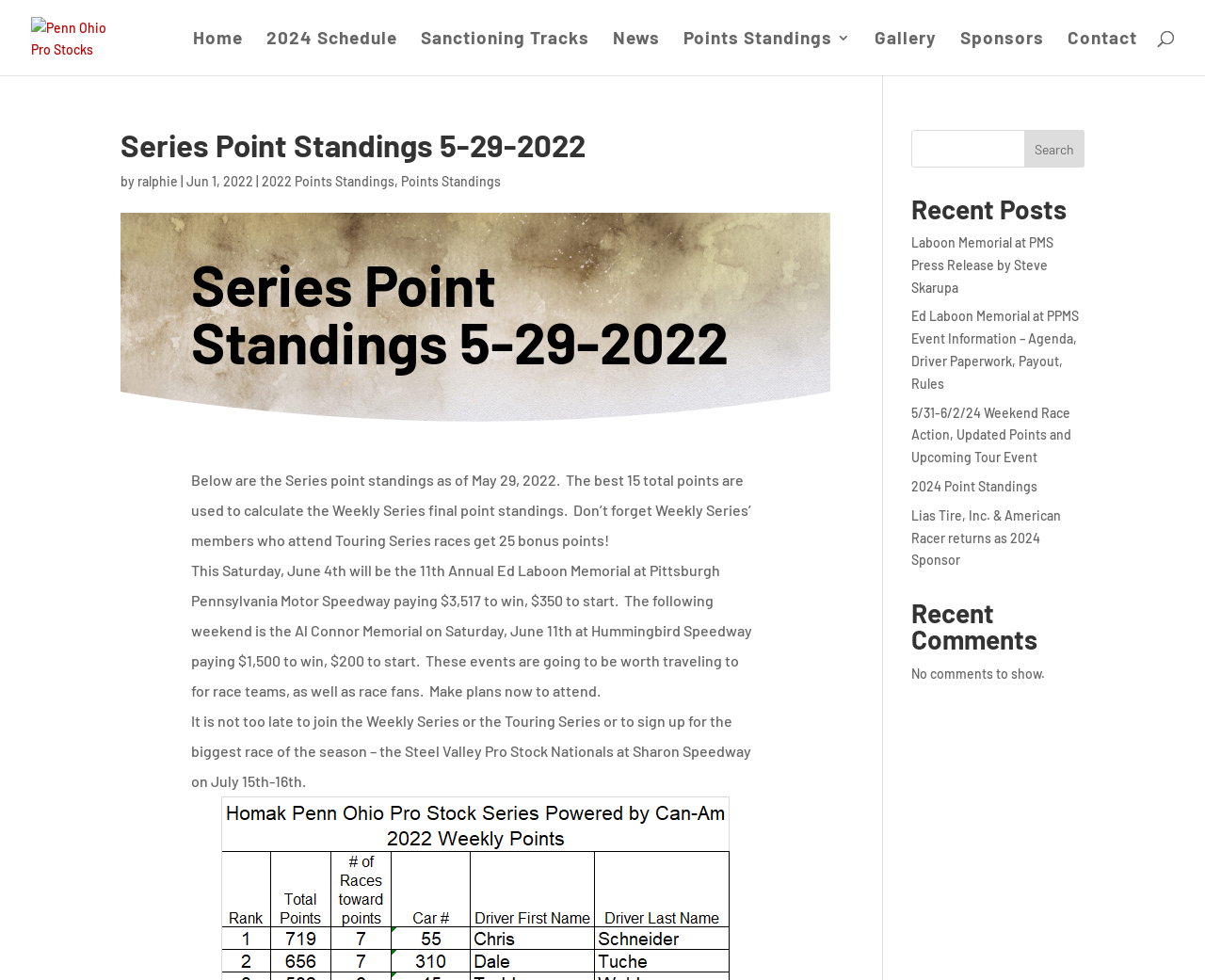For the element described, predict the bounding box coordinates as (top-left x, top-left y, bottom-right x, bottom-right y). All values should be between 0 and 1. Element description: parent_node: Search name="s"

[0.756, 0.133, 0.9, 0.171]